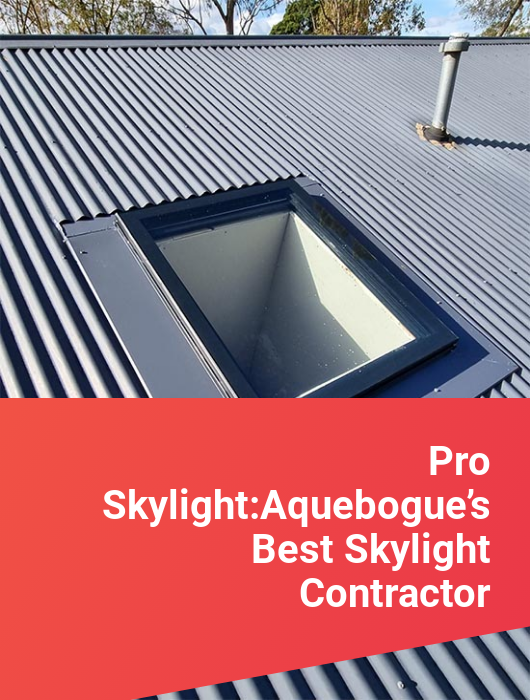What is the name of the business featured in the image?
Answer the question based on the image using a single word or a brief phrase.

Pro Skylight